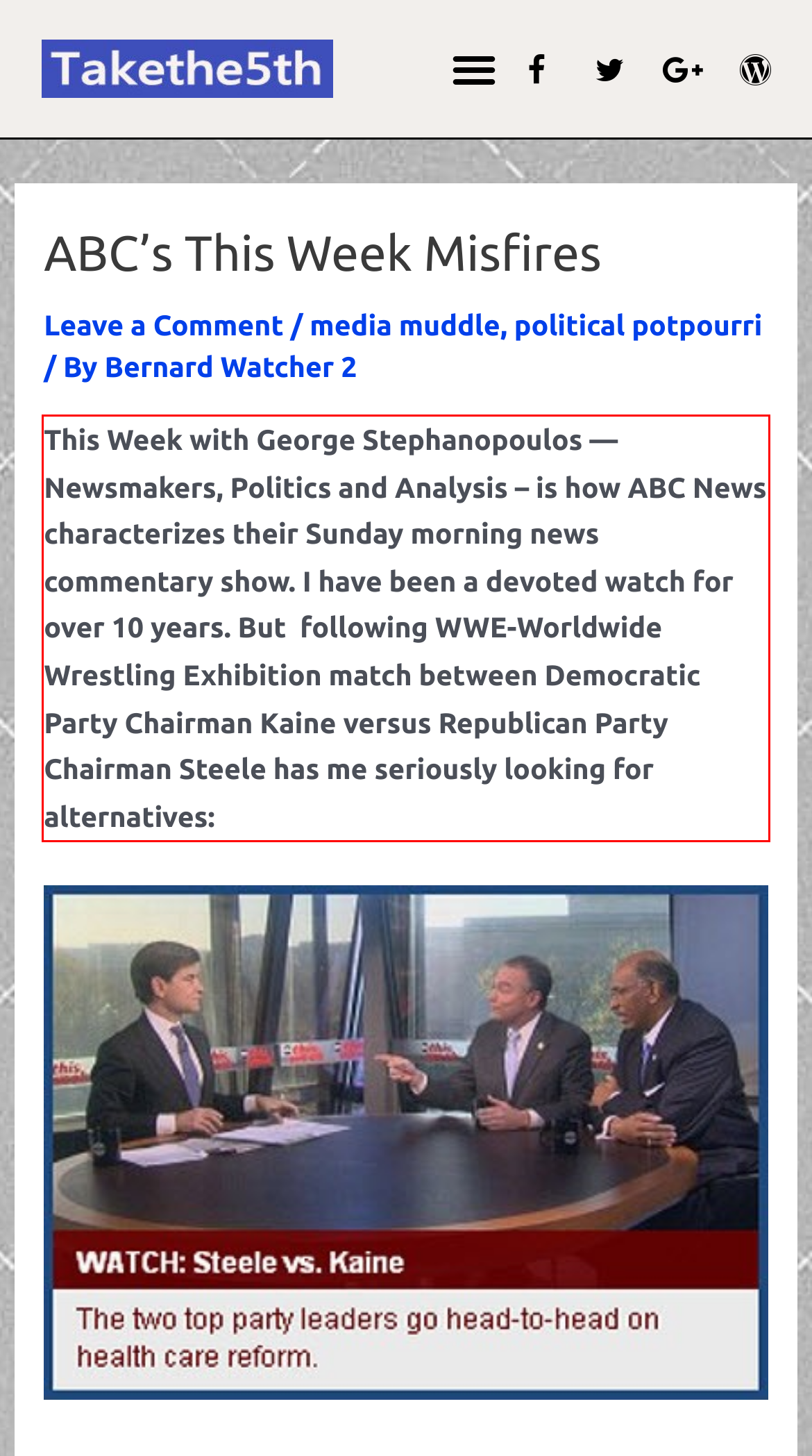Using the provided webpage screenshot, identify and read the text within the red rectangle bounding box.

This Week with George Stephanopoulos — Newsmakers, Politics and Analysis – is how ABC News characterizes their Sunday morning news commentary show. I have been a devoted watch for over 10 years. But following WWE-Worldwide Wrestling Exhibition match between Democratic Party Chairman Kaine versus Republican Party Chairman Steele has me seriously looking for alternatives: